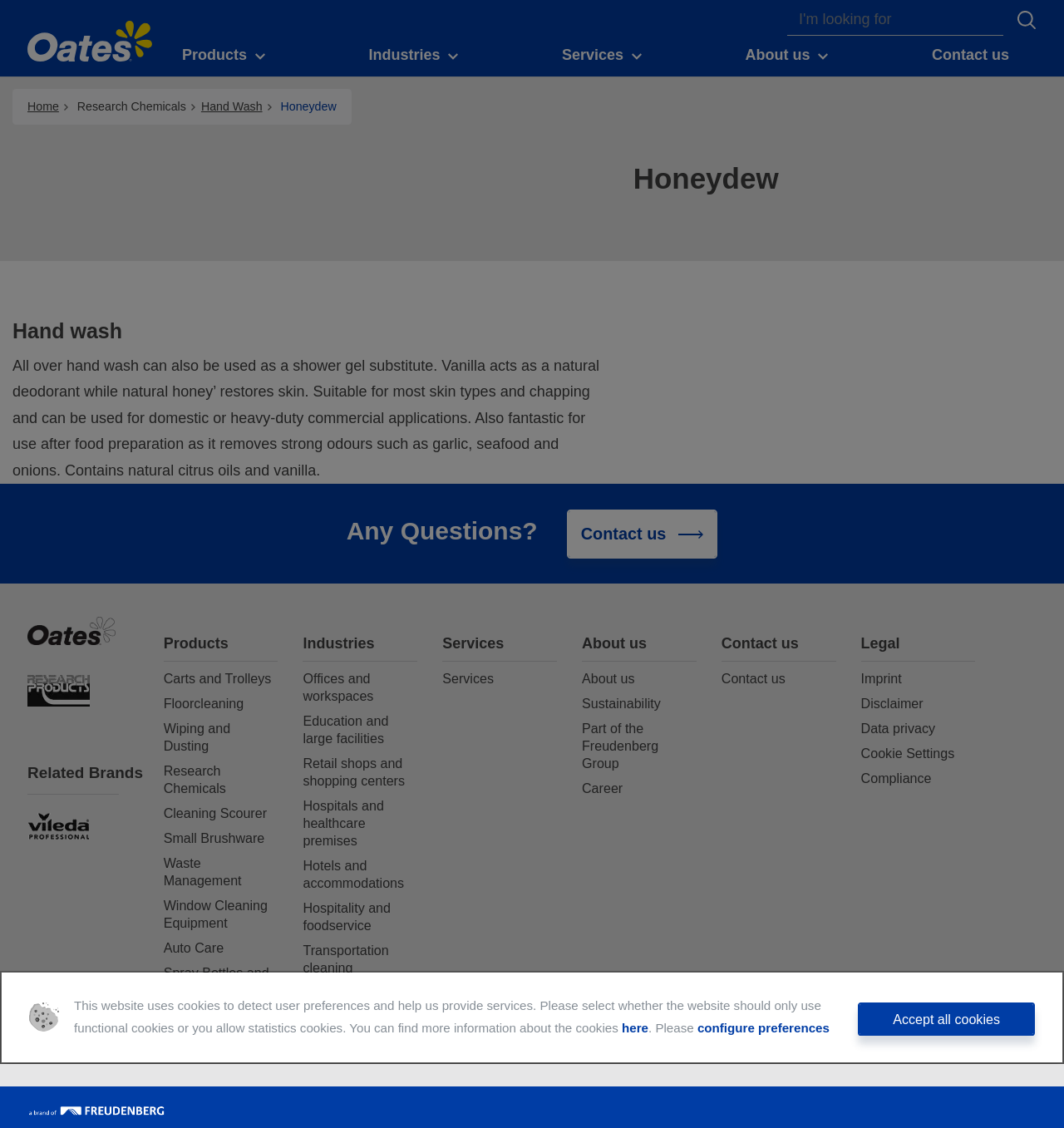Specify the bounding box coordinates of the area to click in order to execute this command: 'Learn about research chemicals'. The coordinates should consist of four float numbers ranging from 0 to 1, and should be formatted as [left, top, right, bottom].

[0.073, 0.088, 0.175, 0.1]